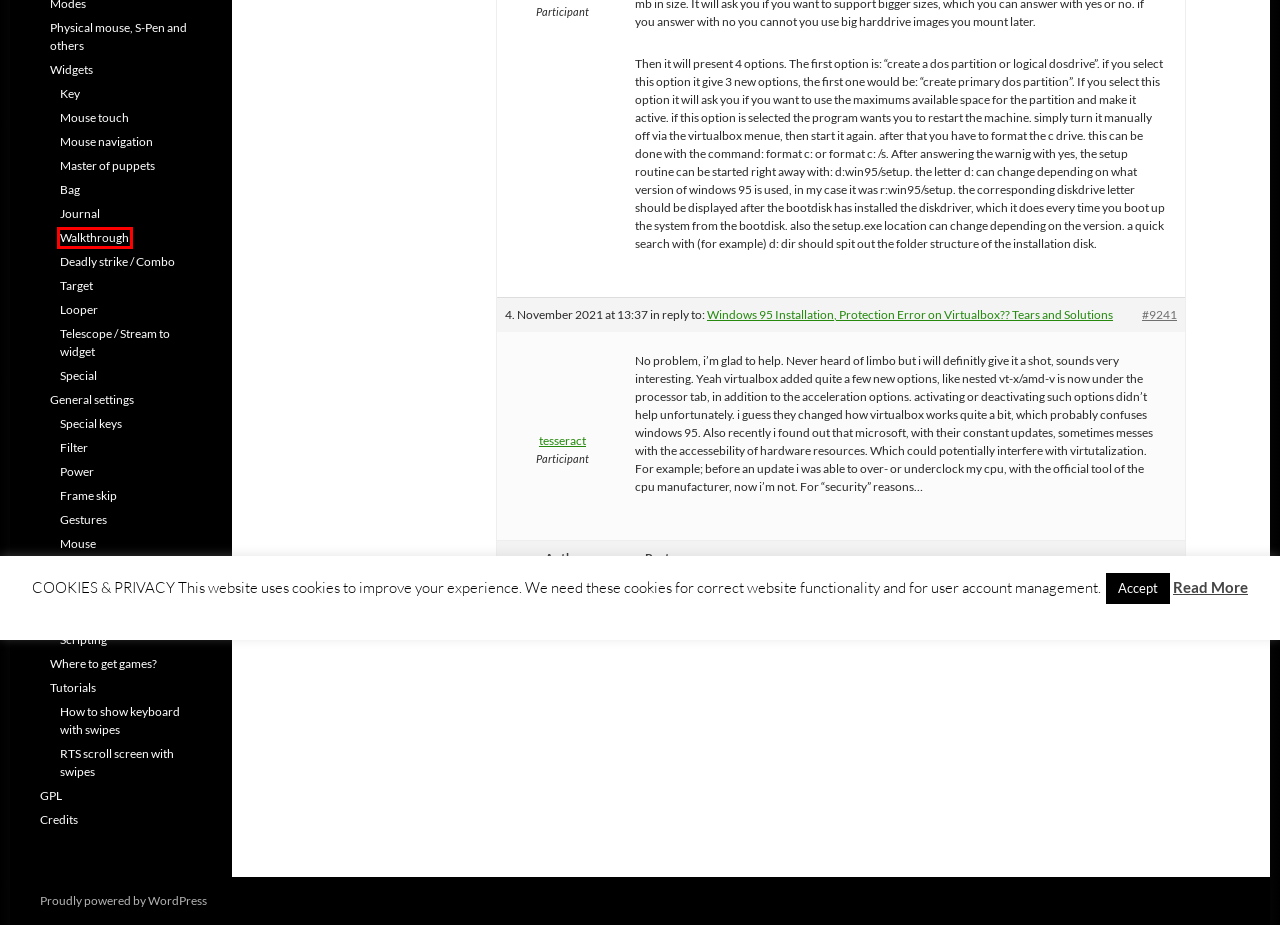Given a screenshot of a webpage with a red bounding box, please pick the webpage description that best fits the new webpage after clicking the element inside the bounding box. Here are the candidates:
A. Gestures -
B. Scripting -
C. Blog Tool, Publishing Platform, and CMS – WordPress.org
D. Frame skip -
E. Runecrafting -
F. Filter -
G. Privacy Policy -
H. Walkthrough -

H